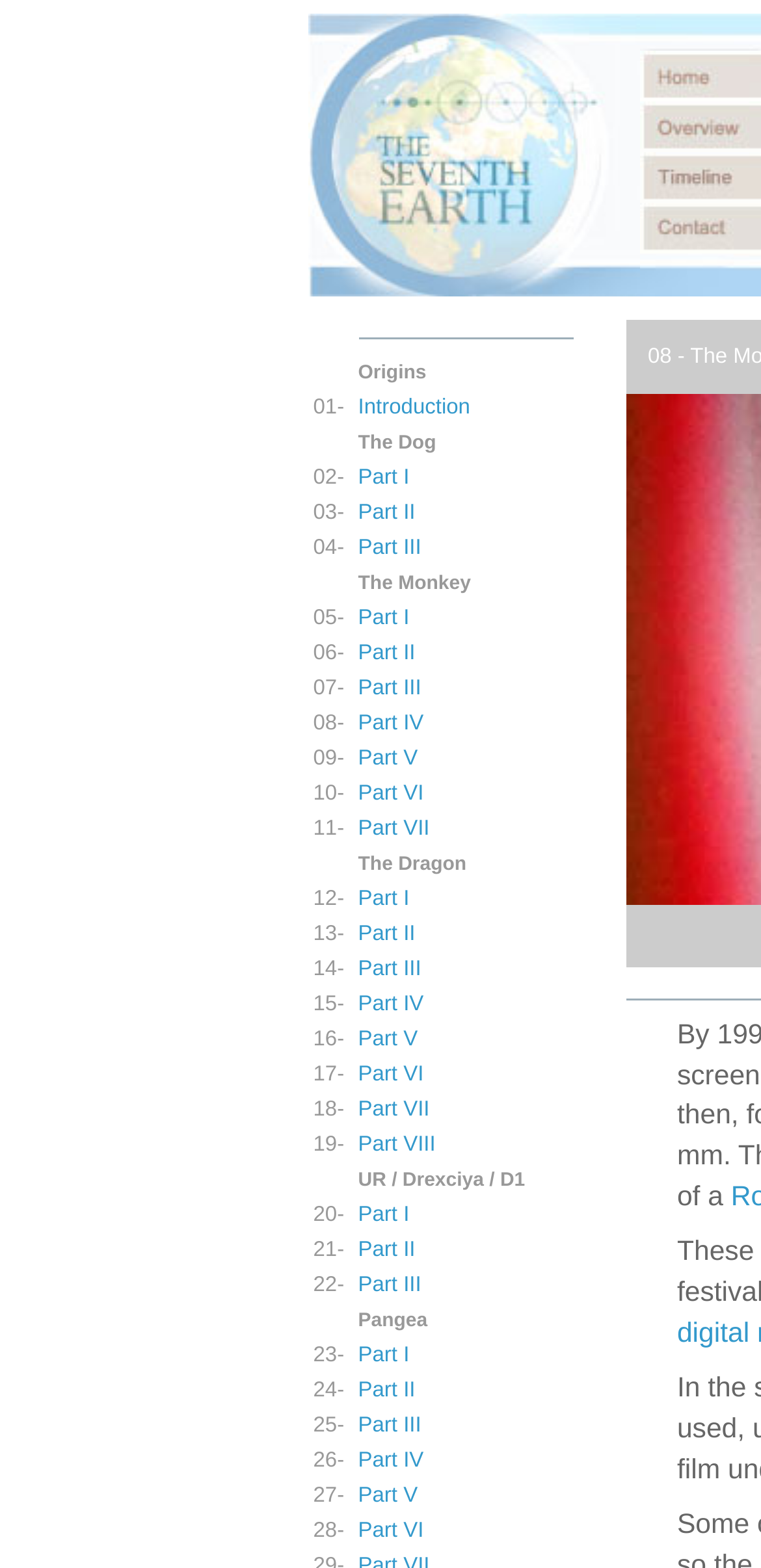Pinpoint the bounding box coordinates of the clickable area needed to execute the instruction: "click Part I". The coordinates should be specified as four float numbers between 0 and 1, i.e., [left, top, right, bottom].

[0.471, 0.297, 0.538, 0.312]